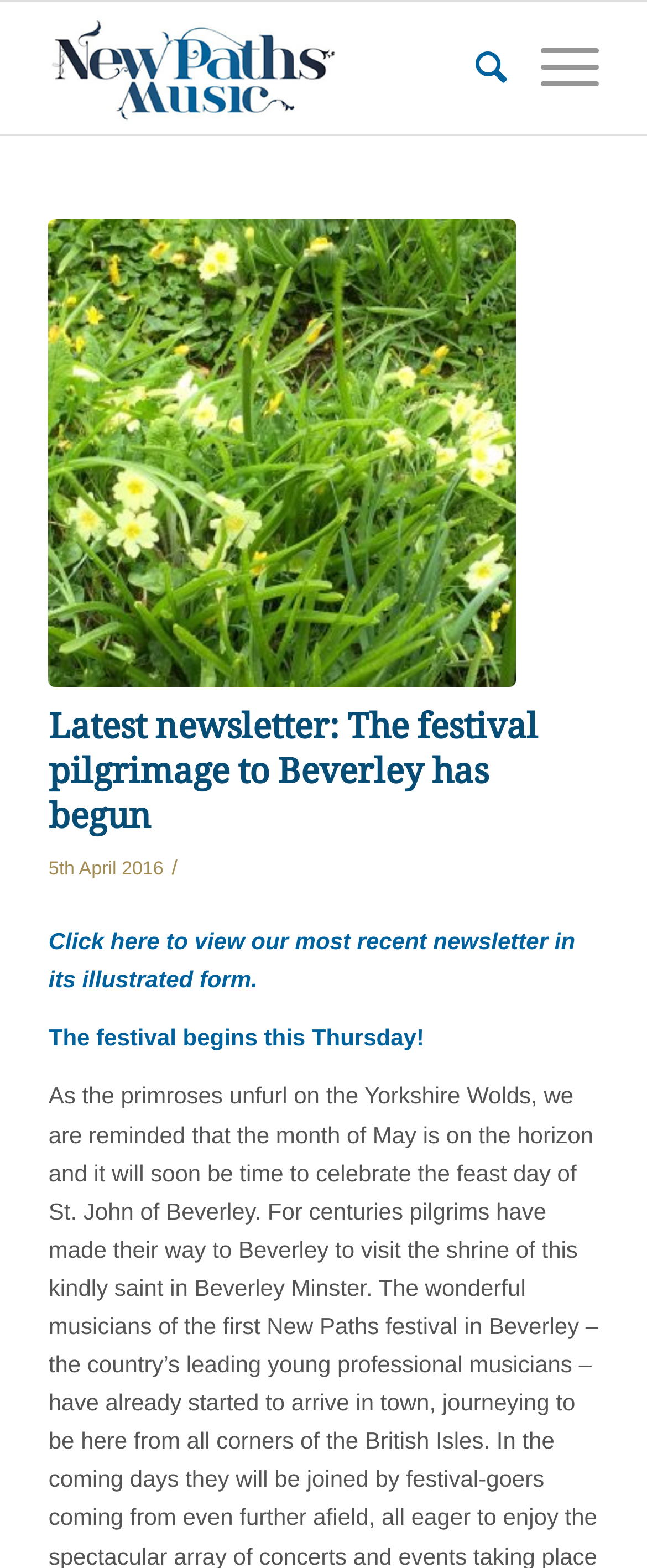Determine which piece of text is the heading of the webpage and provide it.

Latest newsletter: The festival pilgrimage to Beverley has begun